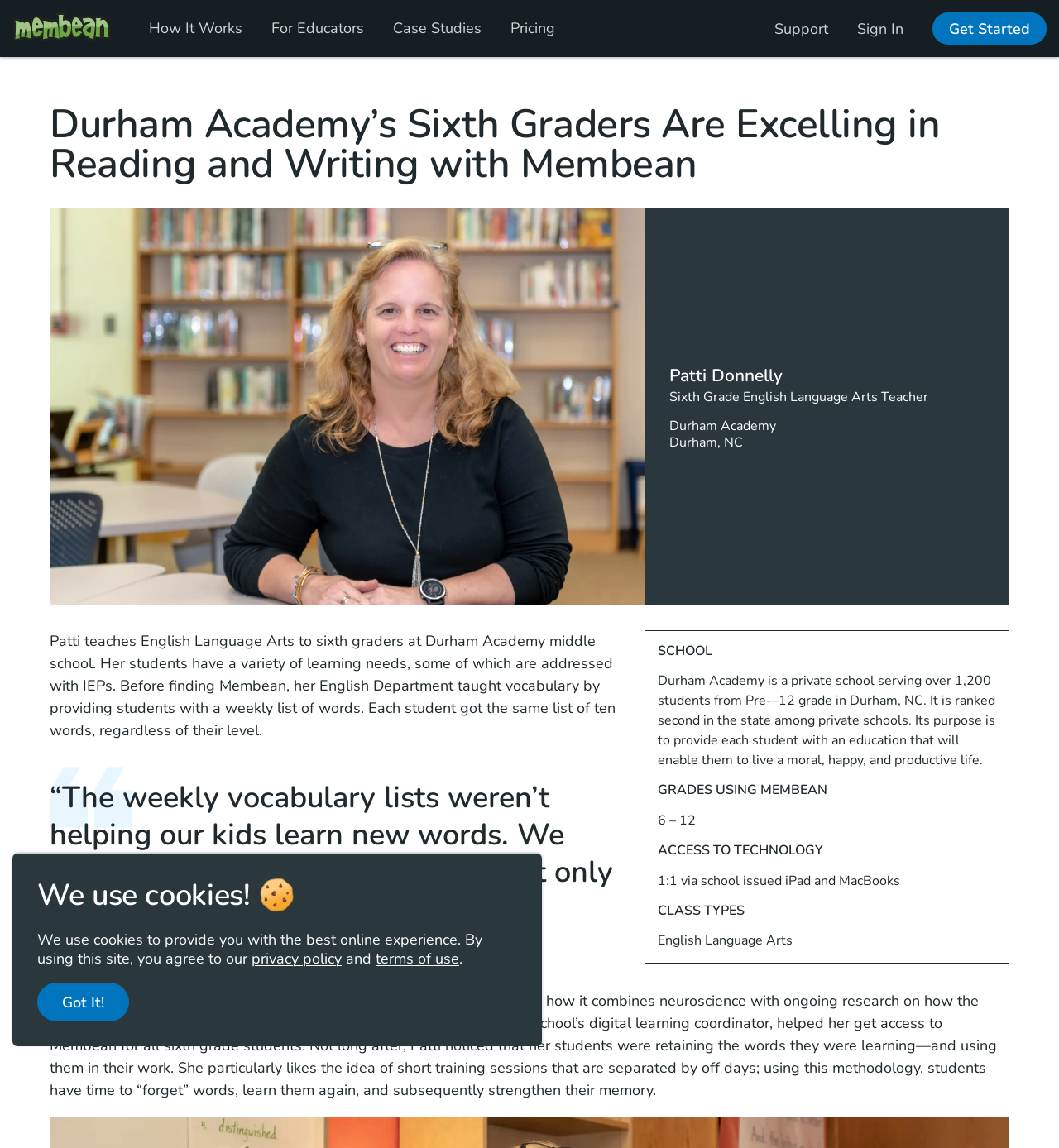Identify and extract the heading text of the webpage.

Durham Academy’s Sixth Graders Are Excelling in Reading and Writing with Membean